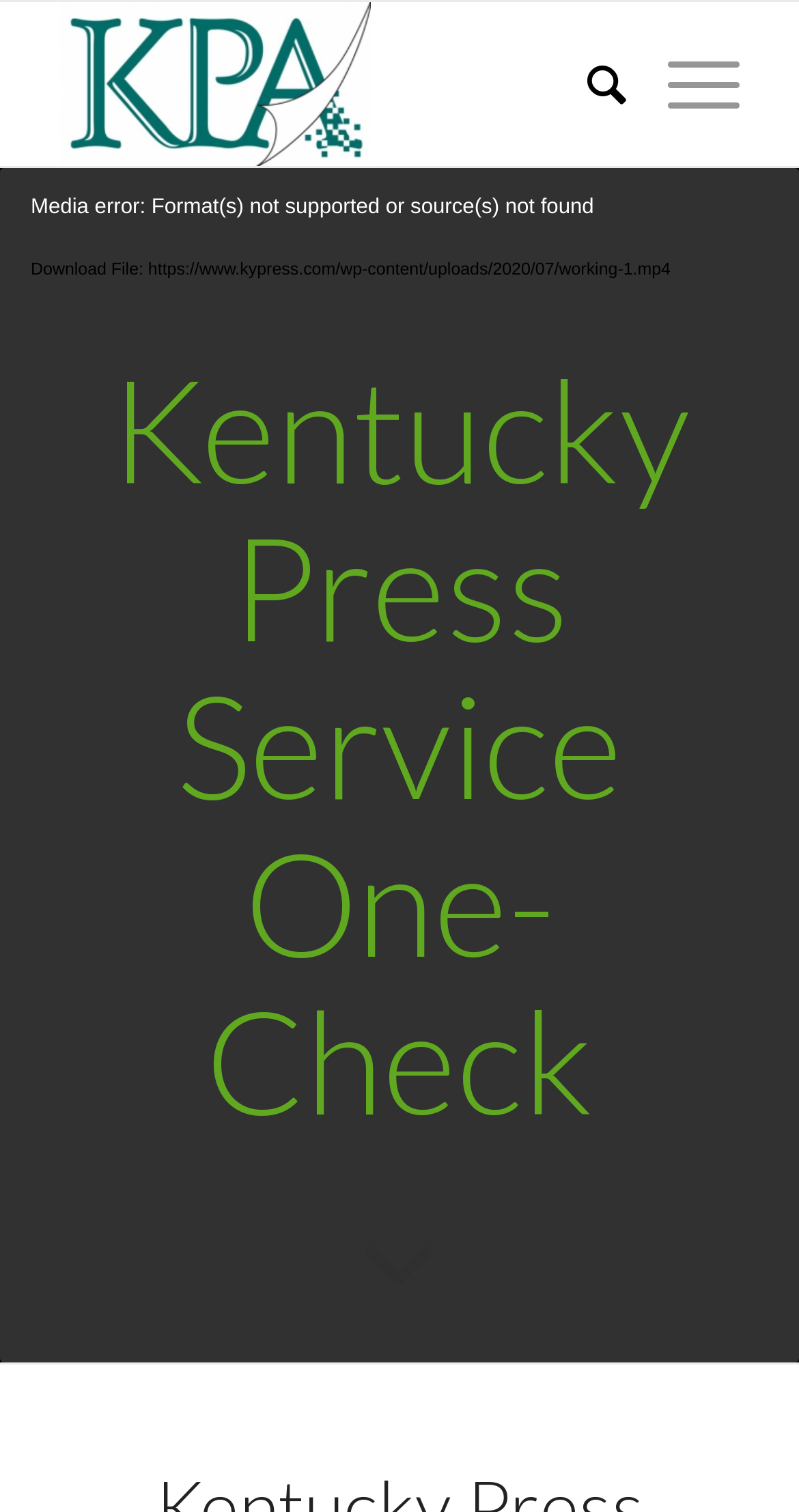Produce an extensive caption that describes everything on the webpage.

The webpage is titled "KY Press Service -" and has a prominent video player that occupies most of the screen, spanning from the top to the bottom. The video player has a media error message displayed, stating "Format(s) not supported or source(s) not found". Below the error message, there is a link to download a file, specifically an MP4 file named "working-1.mp4".

At the top of the page, there is a layout table with a link on the left side, and another link on the right side, which is labeled as "Search" but is currently hidden. Next to the "Search" link, there is another link with no label.

On the bottom left of the page, there is a main section with a heading that reads "Kentucky Press Service One-Check". This heading is positioned below the video player.

There are also two hidden links on the page, one with an icon represented by "\ue877" located at the bottom center, and another "Search" link at the top right.